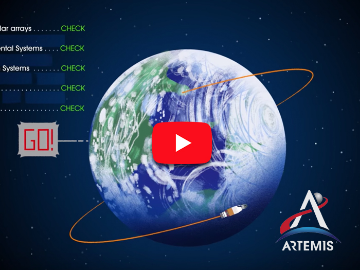What does the large play button indicate?
Look at the image and answer the question with a single word or phrase.

YouTube video